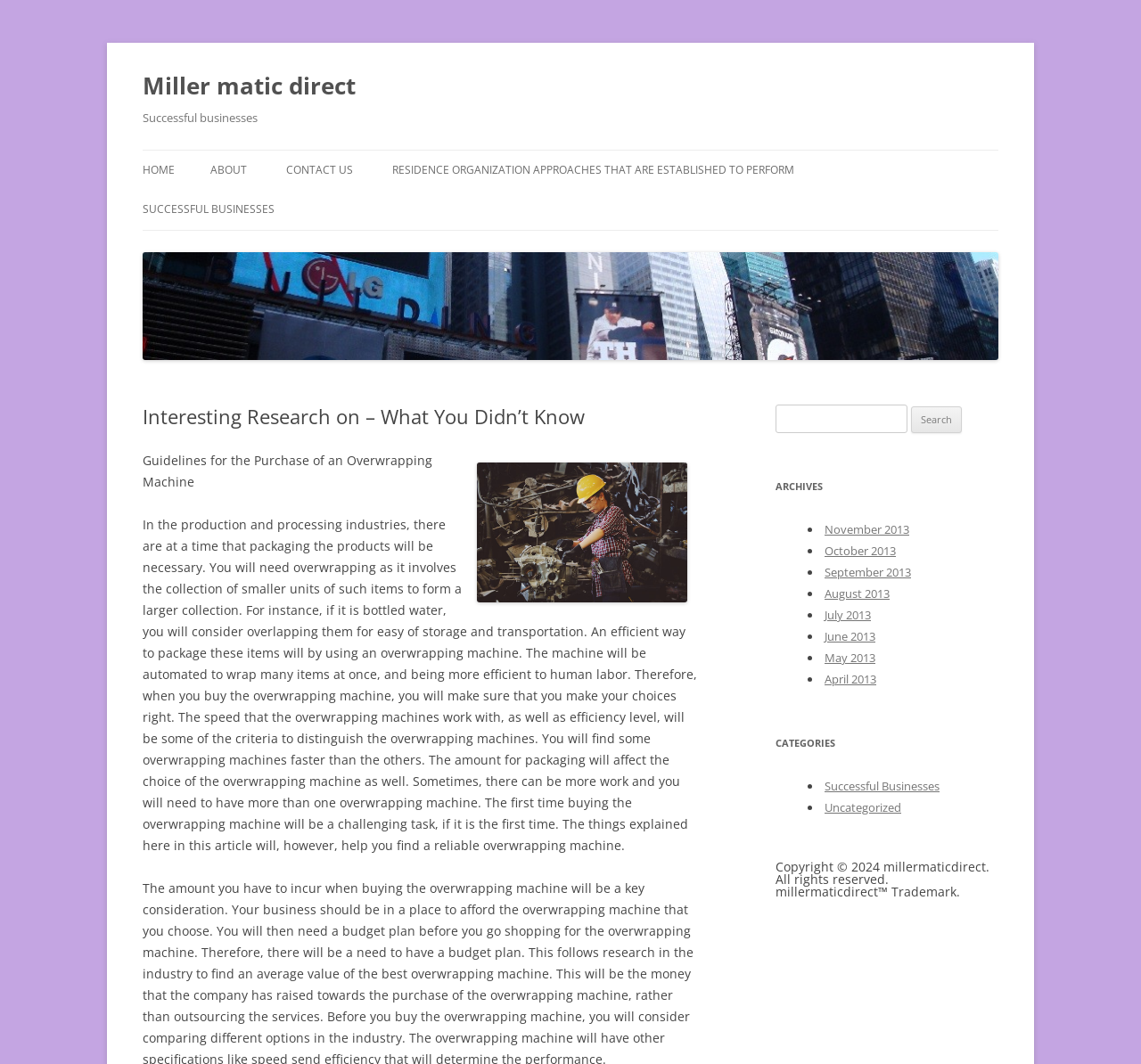Please provide a short answer using a single word or phrase for the question:
What is the copyright information of the website?

Copyright 2024 millermaticdirect